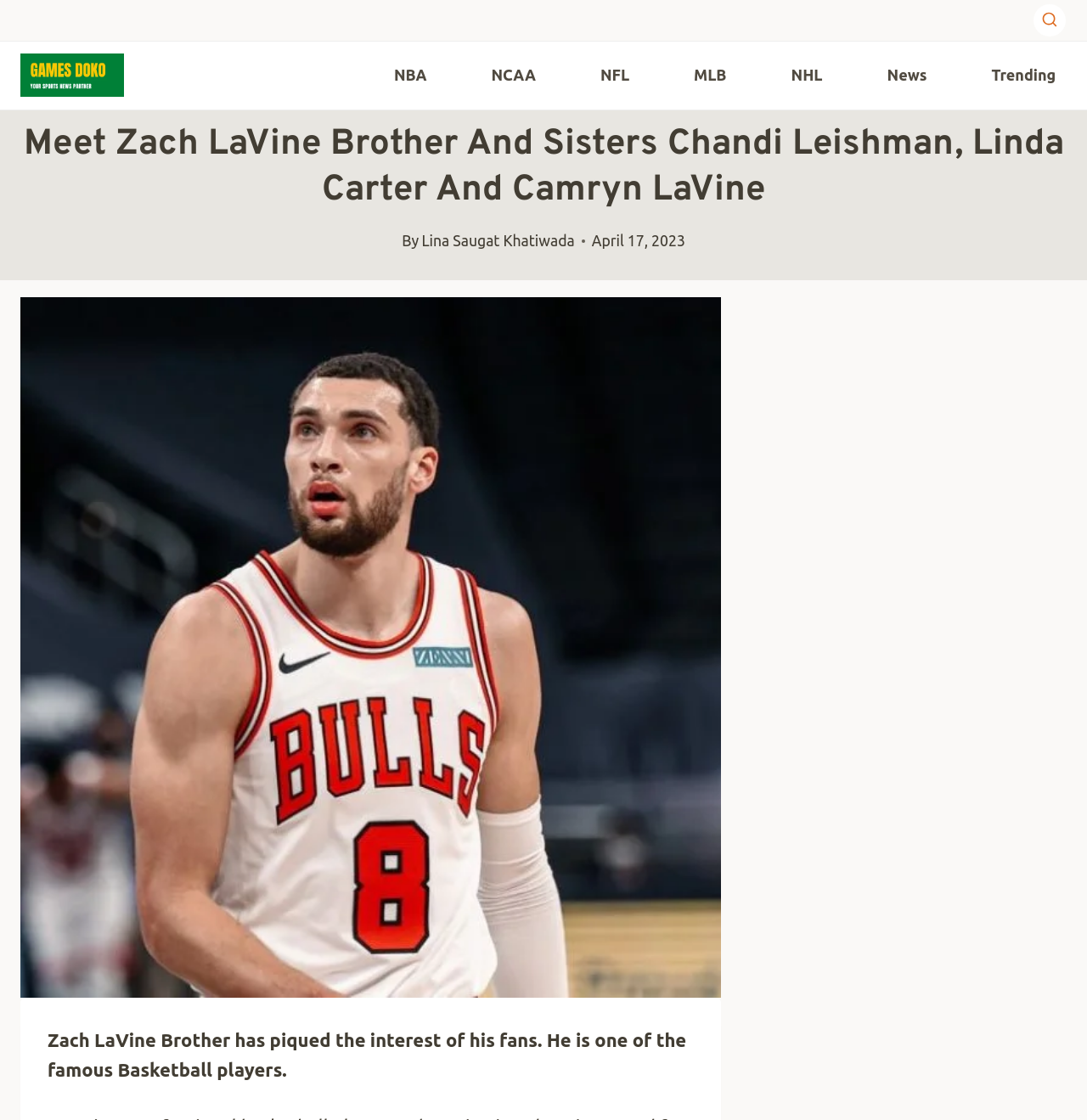Determine the bounding box coordinates of the section I need to click to execute the following instruction: "Click on 'Samsung TV'". Provide the coordinates as four float numbers between 0 and 1, i.e., [left, top, right, bottom].

None